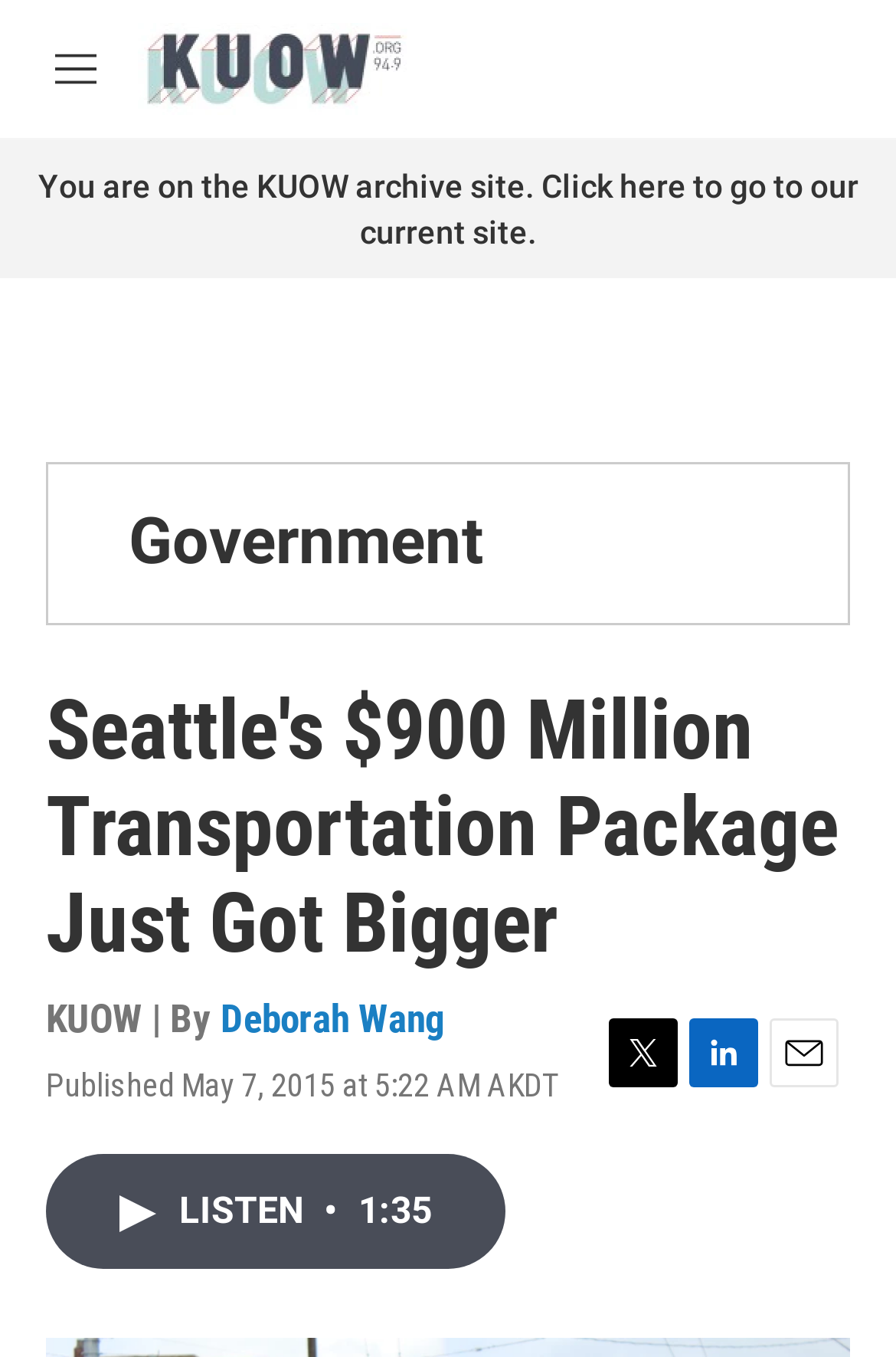Locate the bounding box coordinates of the element you need to click to accomplish the task described by this instruction: "Read the article by Deborah Wang".

[0.246, 0.733, 0.497, 0.767]